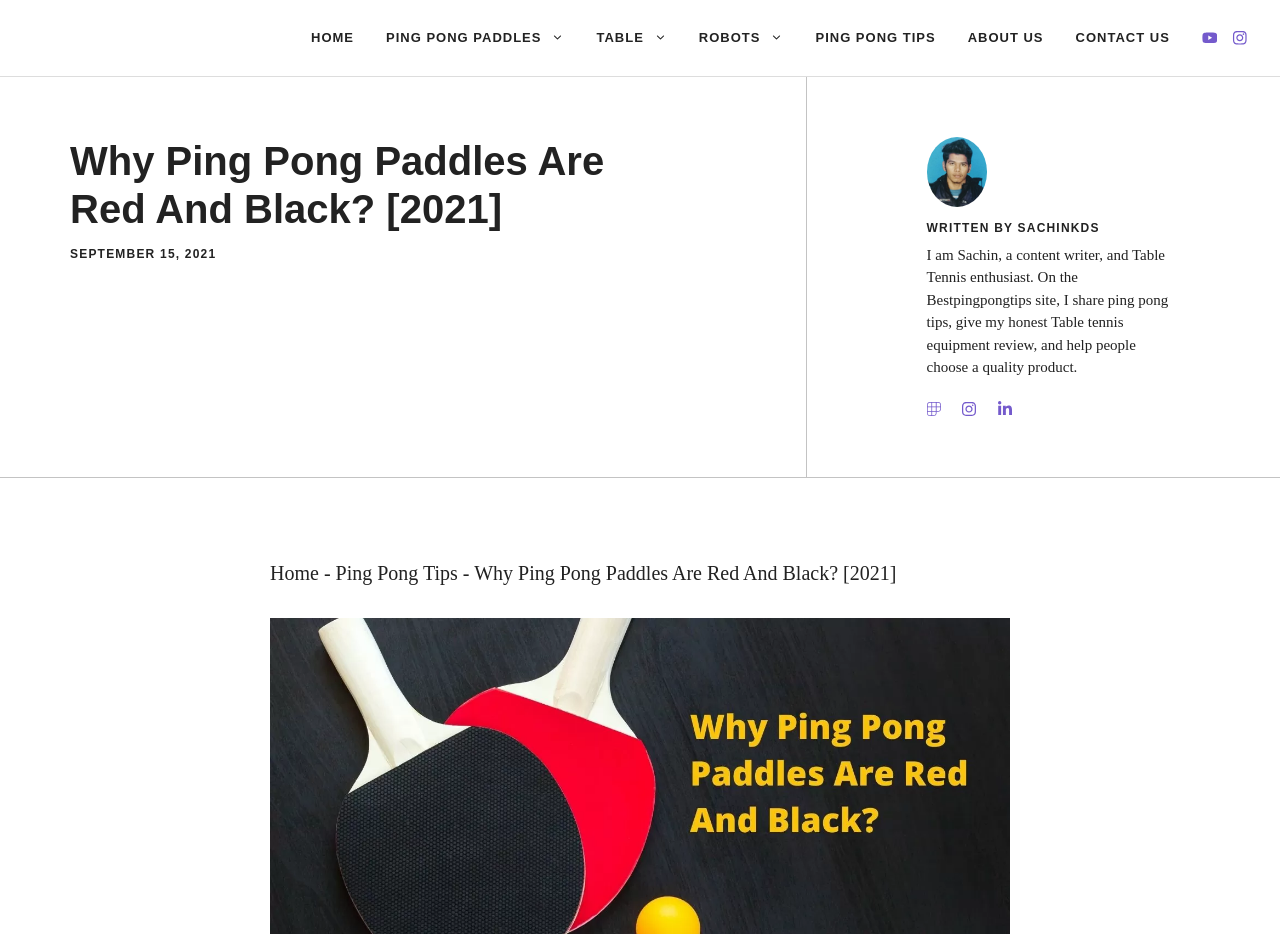Identify the bounding box for the UI element that is described as follows: "Contact Us".

[0.828, 0.009, 0.926, 0.073]